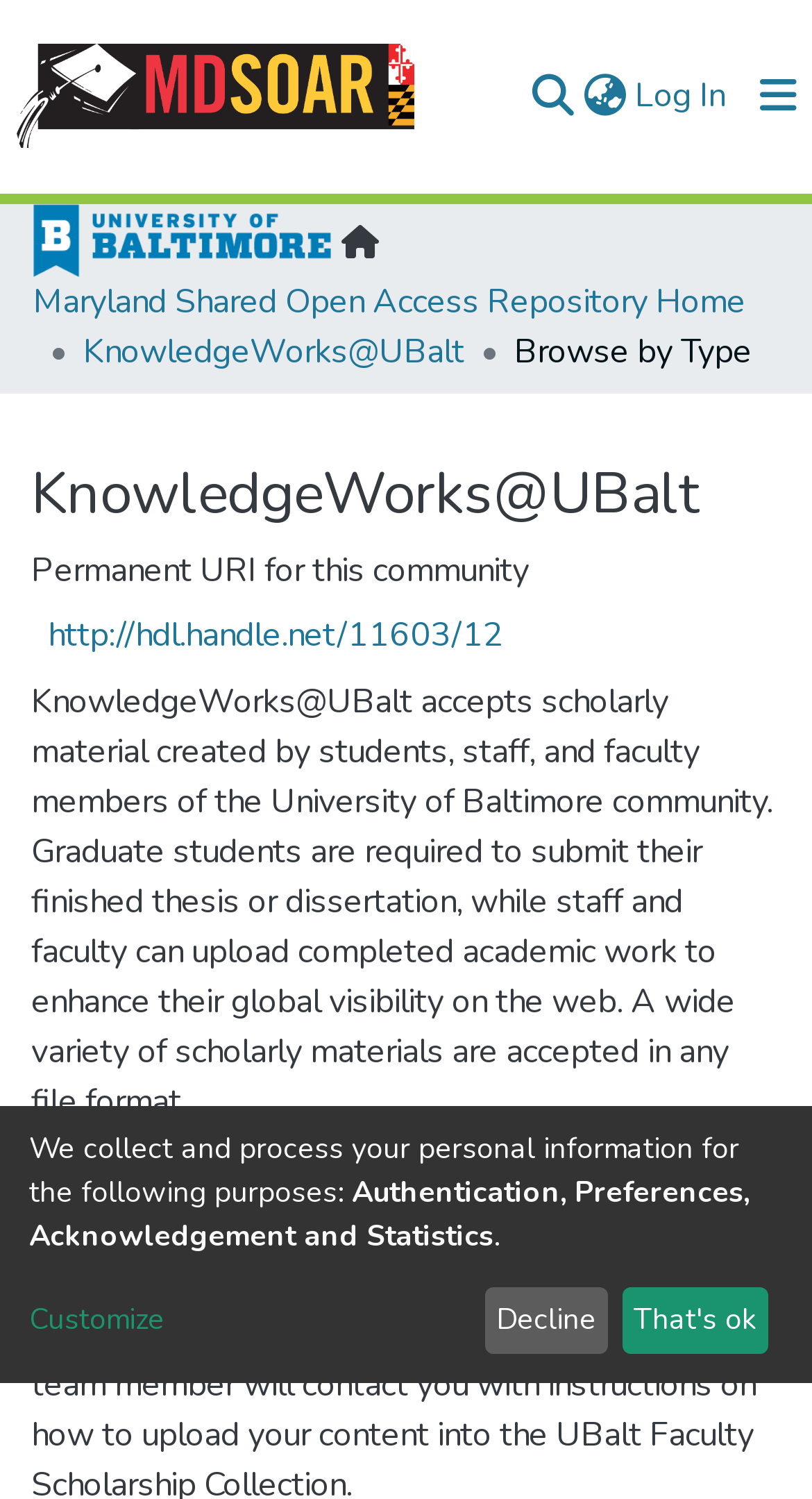Provide a short answer to the following question with just one word or phrase: What is the language of the website?

Not specified